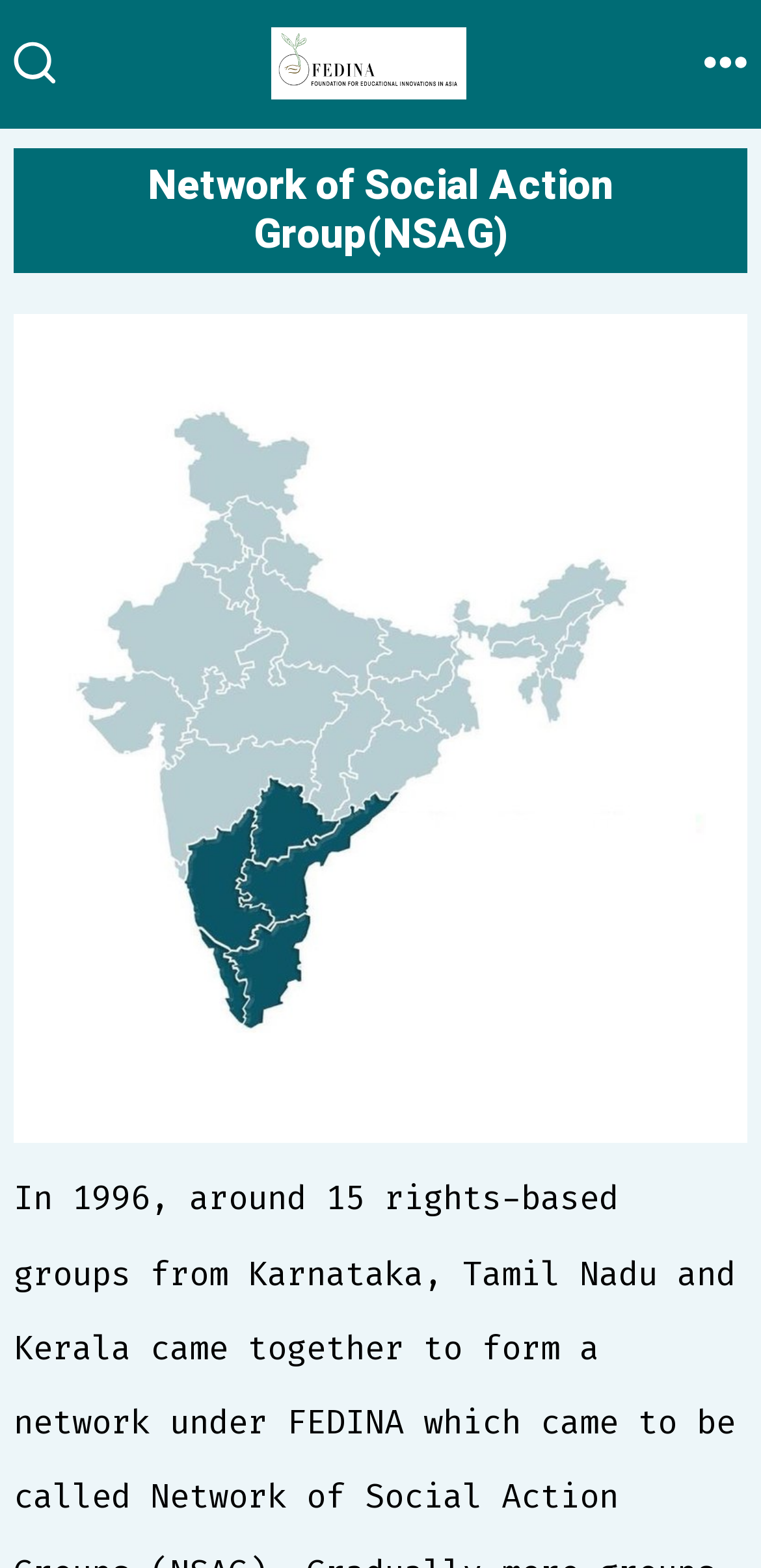How many images are on the webpage?
Observe the image and answer the question with a one-word or short phrase response.

3